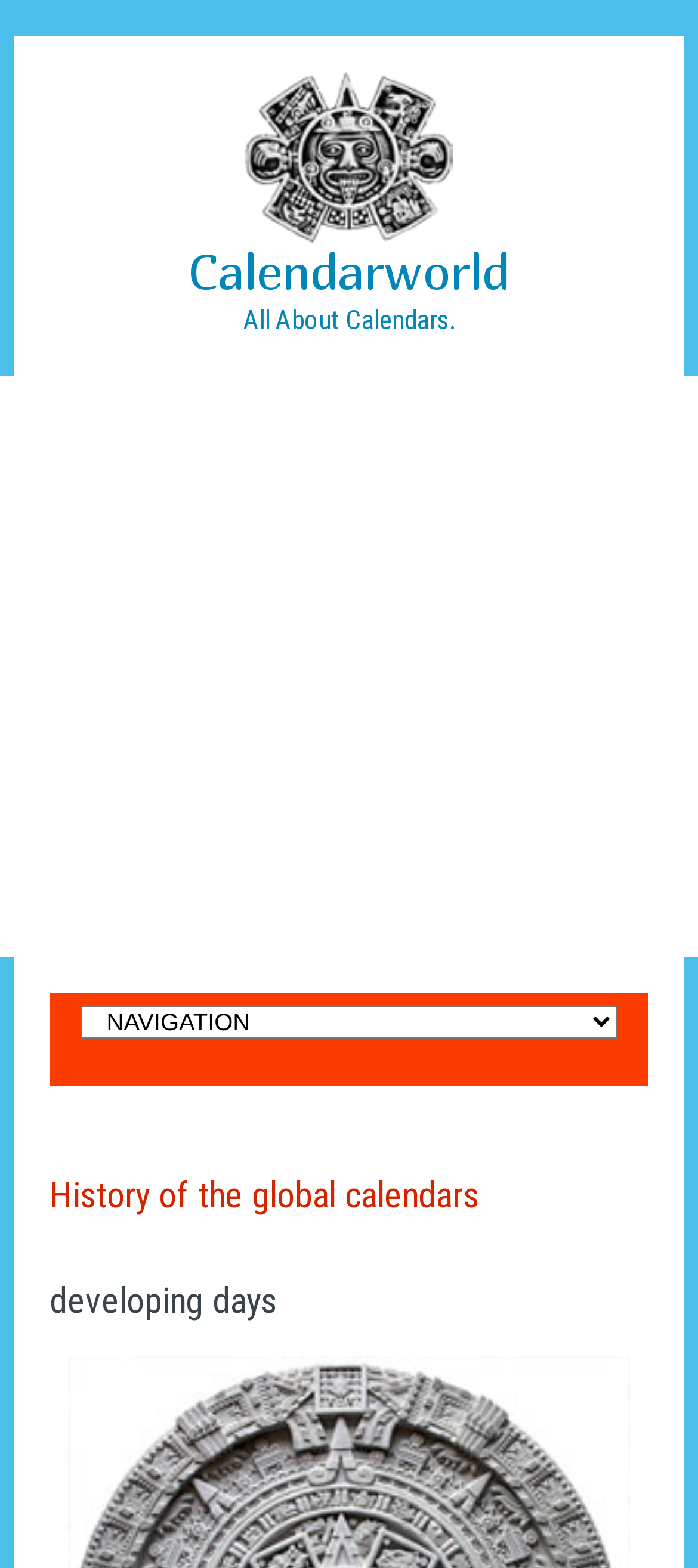Determine the bounding box coordinates of the UI element described by: "Thom Mitchell".

None